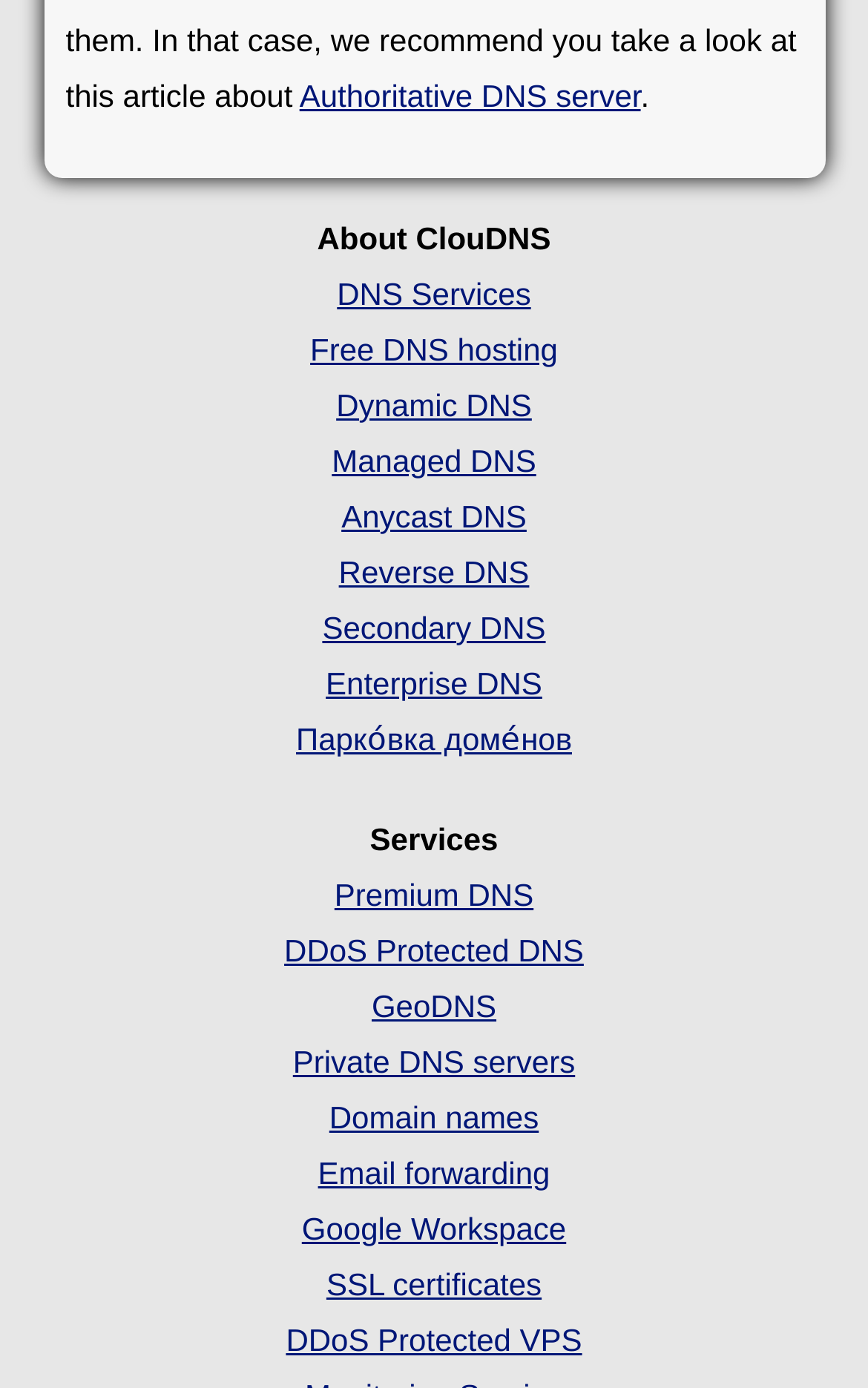Determine the coordinates of the bounding box that should be clicked to complete the instruction: "Explore DNS Services". The coordinates should be represented by four float numbers between 0 and 1: [left, top, right, bottom].

[0.388, 0.199, 0.612, 0.224]